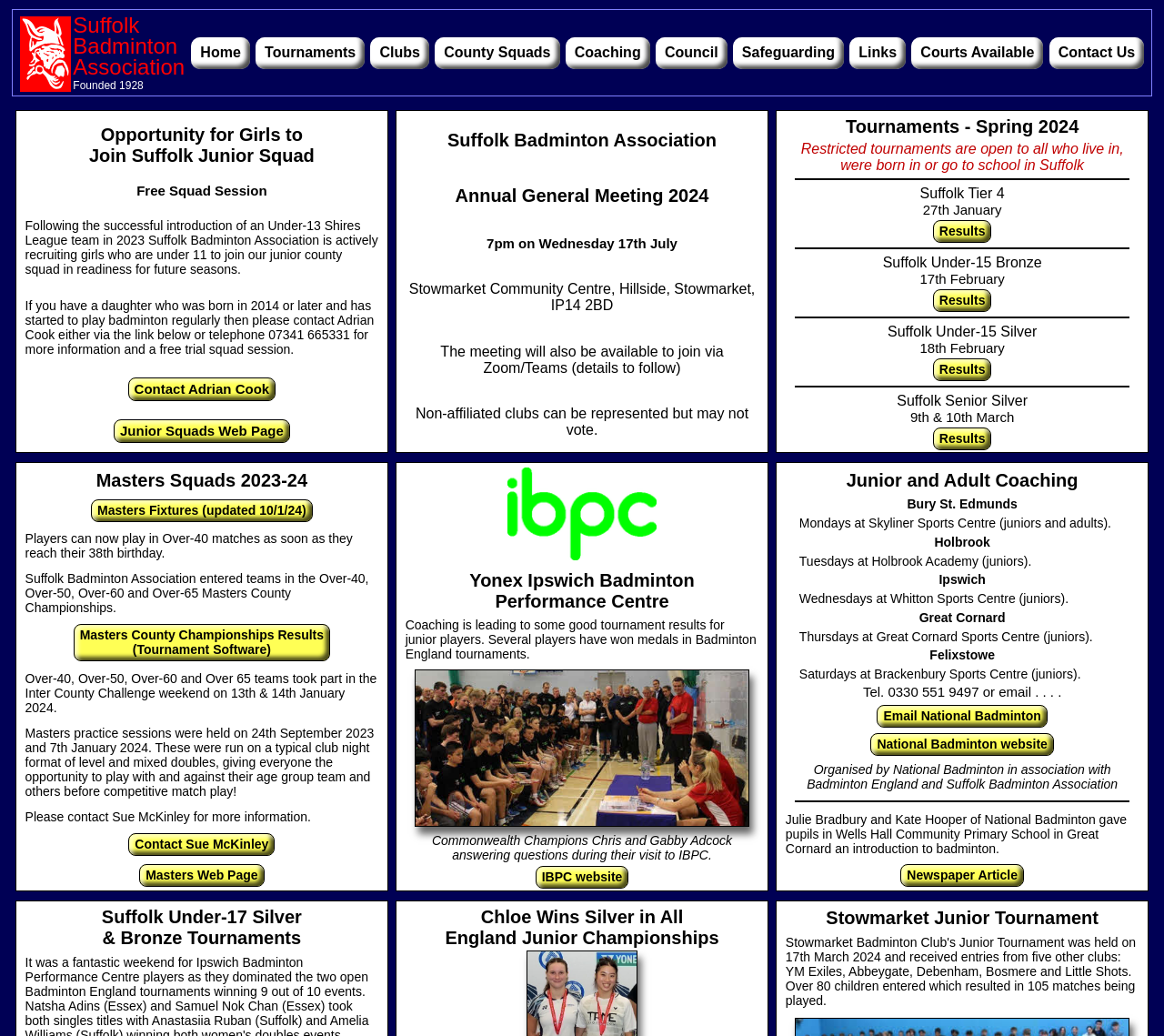Please provide a brief answer to the following inquiry using a single word or phrase:
What is the name of the badminton performance centre?

Yonex Ipswich Badminton Performance Centre